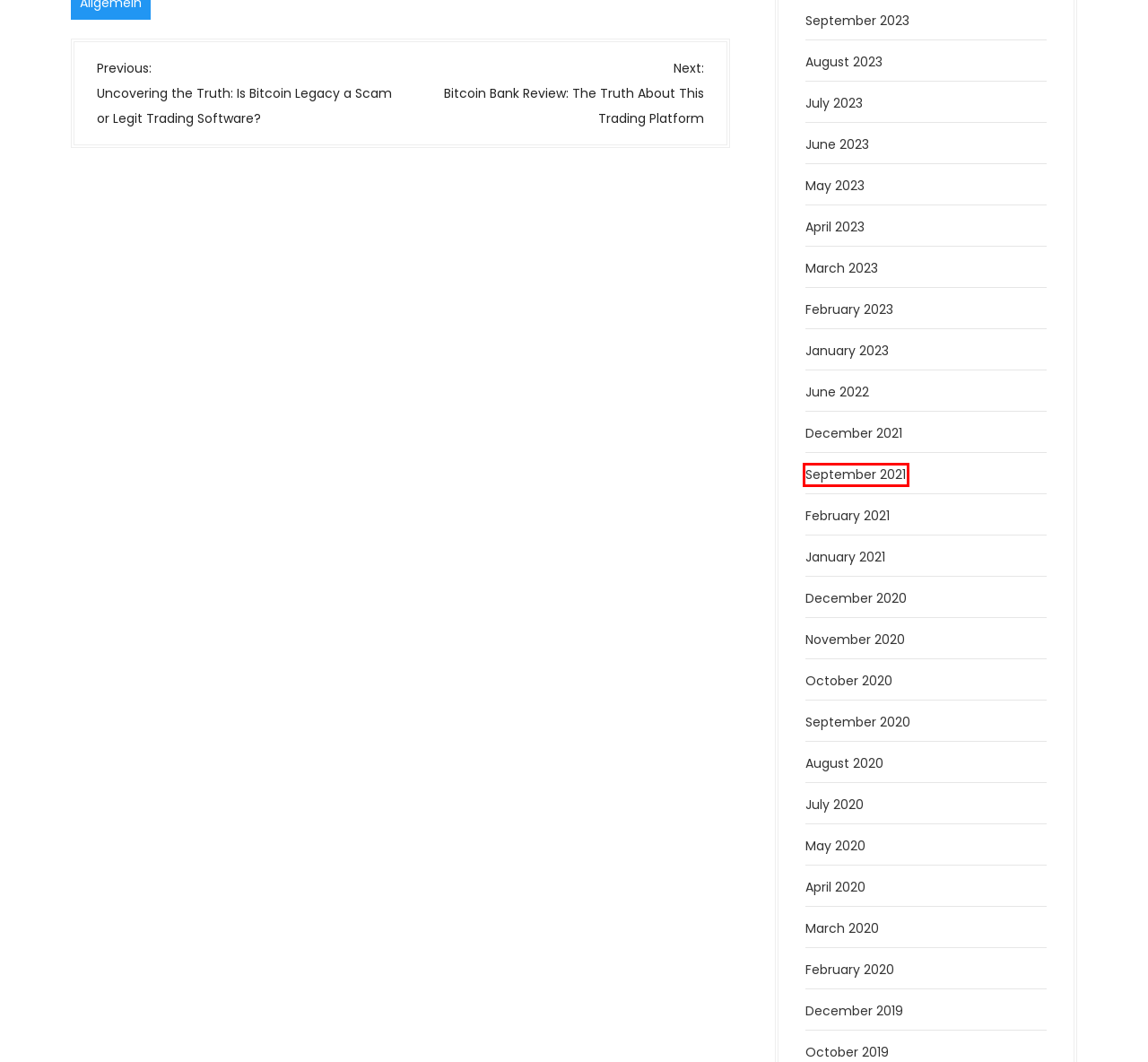Inspect the screenshot of a webpage with a red rectangle bounding box. Identify the webpage description that best corresponds to the new webpage after clicking the element inside the bounding box. Here are the candidates:
A. December 2019 – 1219
B. September 2021 – 1219
C. March 2023 – 1219
D. August 2020 – 1219
E. October 2020 – 1219
F. September 2023 – 1219
G. March 2020 – 1219
H. January 2023 – 1219

B